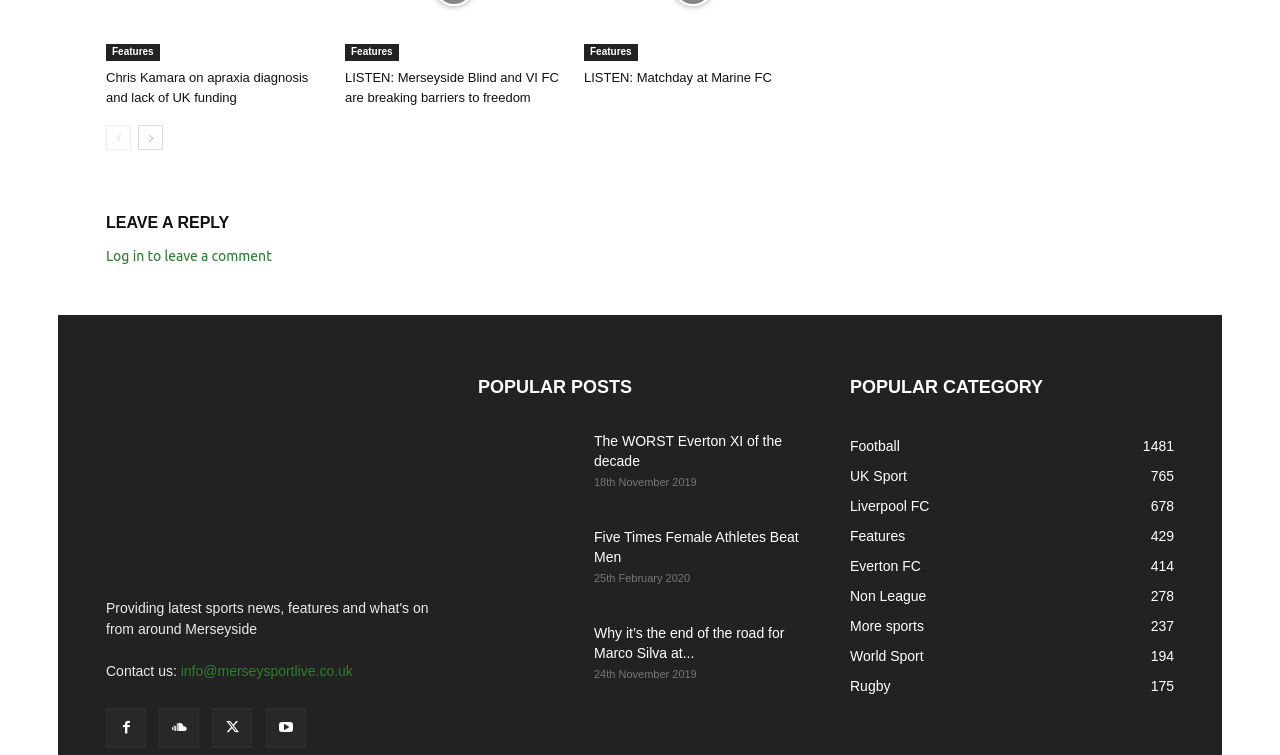What is the category with the most articles?
Based on the image, please offer an in-depth response to the question.

I looked at the links under the 'POPULAR CATEGORY' heading and found that 'Football' has the highest number, which is 1481.